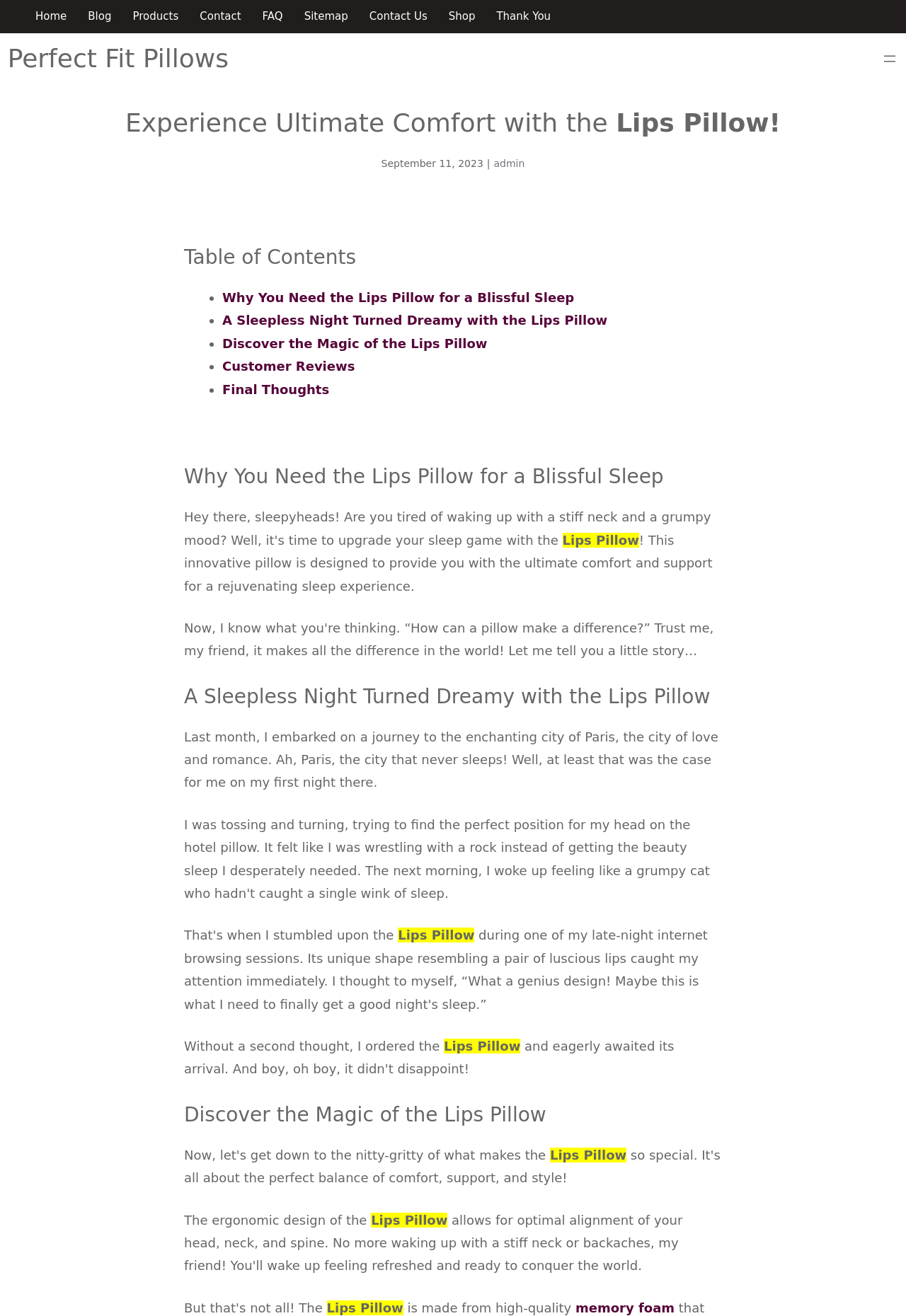Given the element description, predict the bounding box coordinates in the format (top-left x, top-left y, bottom-right x, bottom-right y), using floating point numbers between 0 and 1: admin

[0.545, 0.12, 0.579, 0.129]